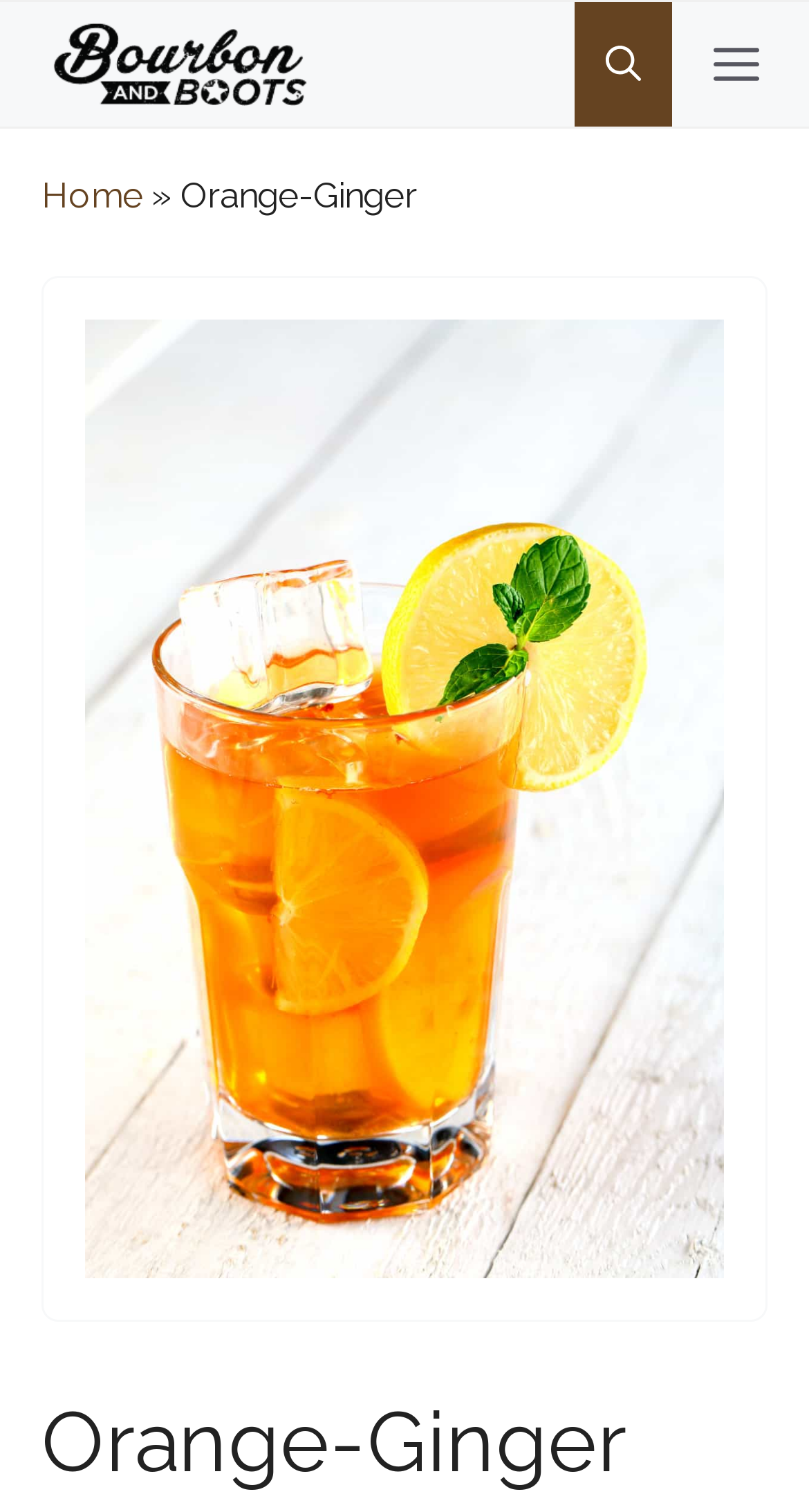What is the name of the website? Please answer the question using a single word or phrase based on the image.

Bourbon and Boots